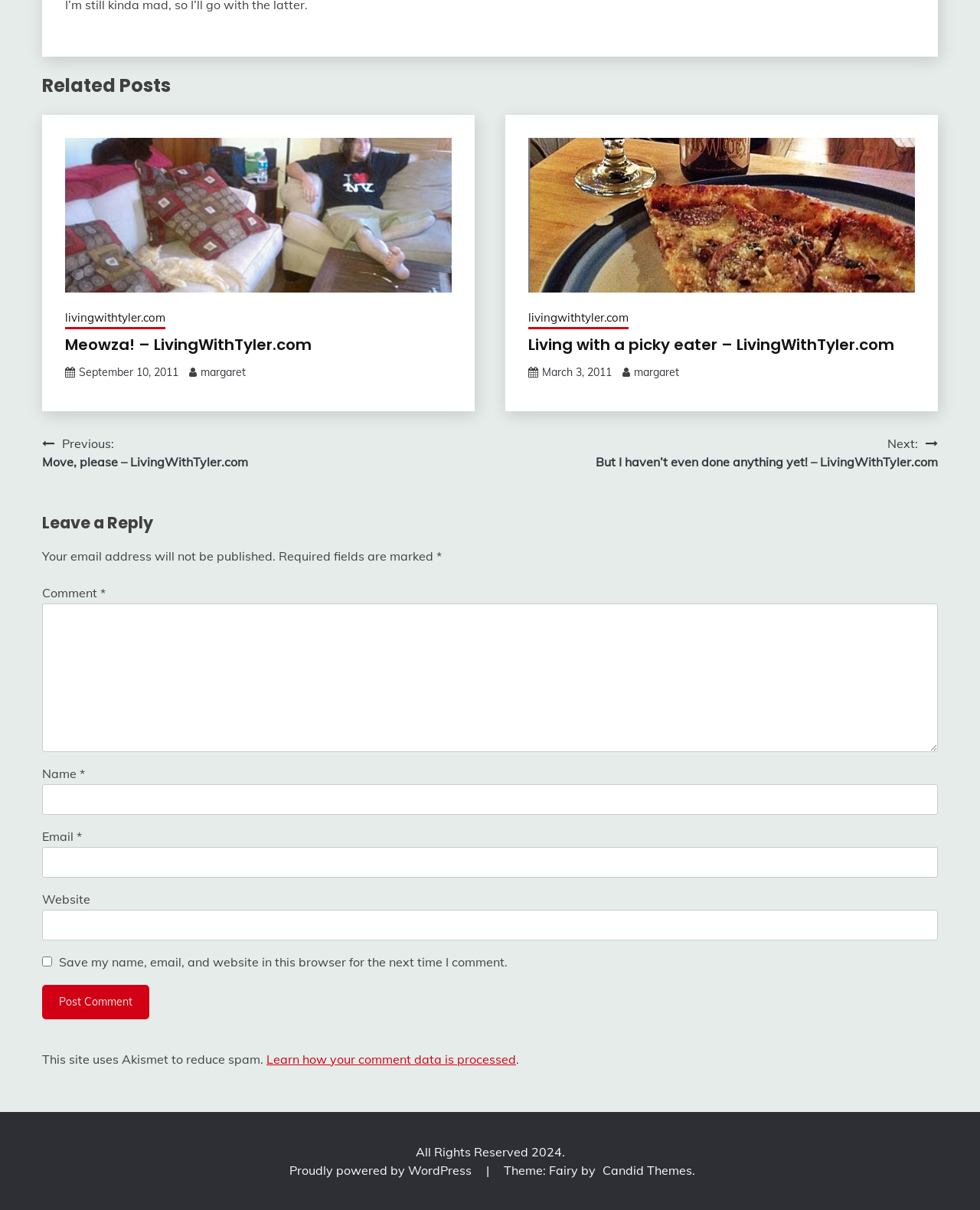How many related posts are there?
Based on the screenshot, provide a one-word or short-phrase response.

2